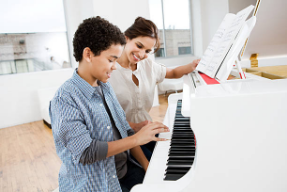Provide a comprehensive description of the image.

The image depicts a young boy and a woman engaged in a piano lesson, highlighting a warm and encouraging atmosphere. The boy, dressed in a casual blue-and-white striped shirt, is sitting at a white piano, his attention fixed on the keys as he plays. The woman, who appears to be his instructor, is smiling warmly, offering guidance and support. She is positioned next to him, pointing to sheet music placed on the piano stand. The spacious, sunlit room features large windows that let in natural light, enhancing the scene's inviting feel. This setting illustrates the theme of choosing a private piano teacher, focusing on the personal connection and learning experience between student and teacher.